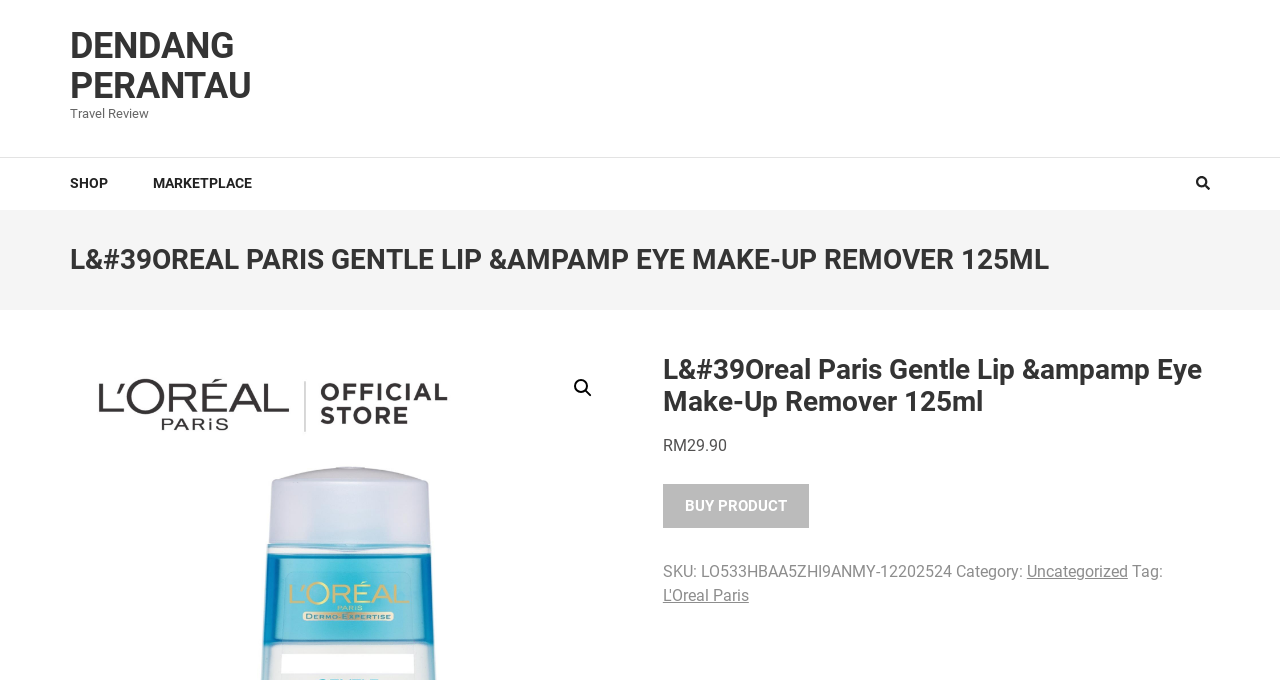Using floating point numbers between 0 and 1, provide the bounding box coordinates in the format (top-left x, top-left y, bottom-right x, bottom-right y). Locate the UI element described here: The Readings Teen Advisory Board

None